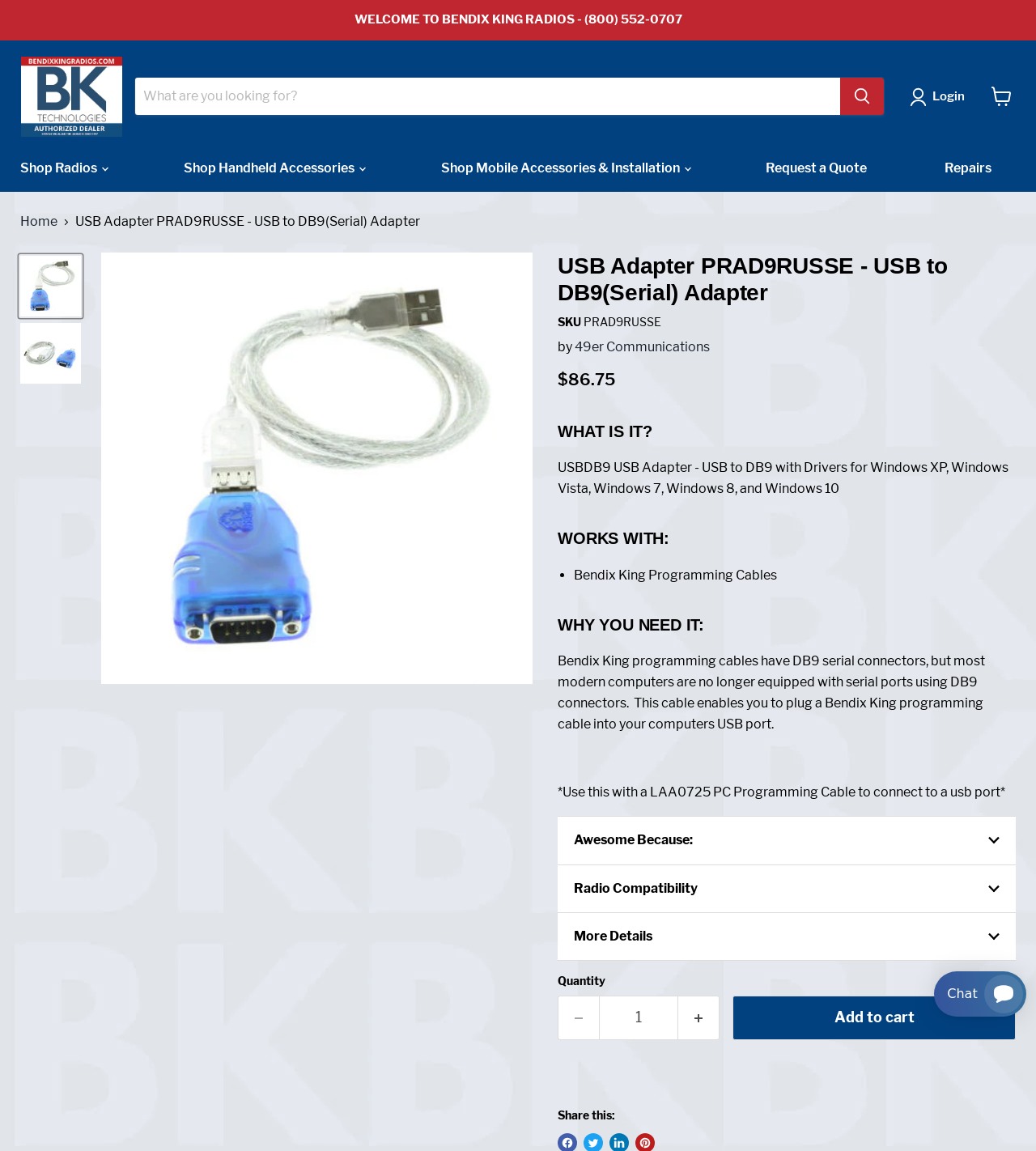Please give a succinct answer using a single word or phrase:
What is the purpose of this USB adapter?

To connect Bendix King programming cables to a computer's USB port